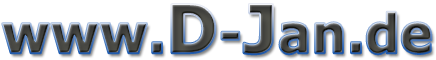What type of services does the website focus on?
Using the picture, provide a one-word or short phrase answer.

Email and software services